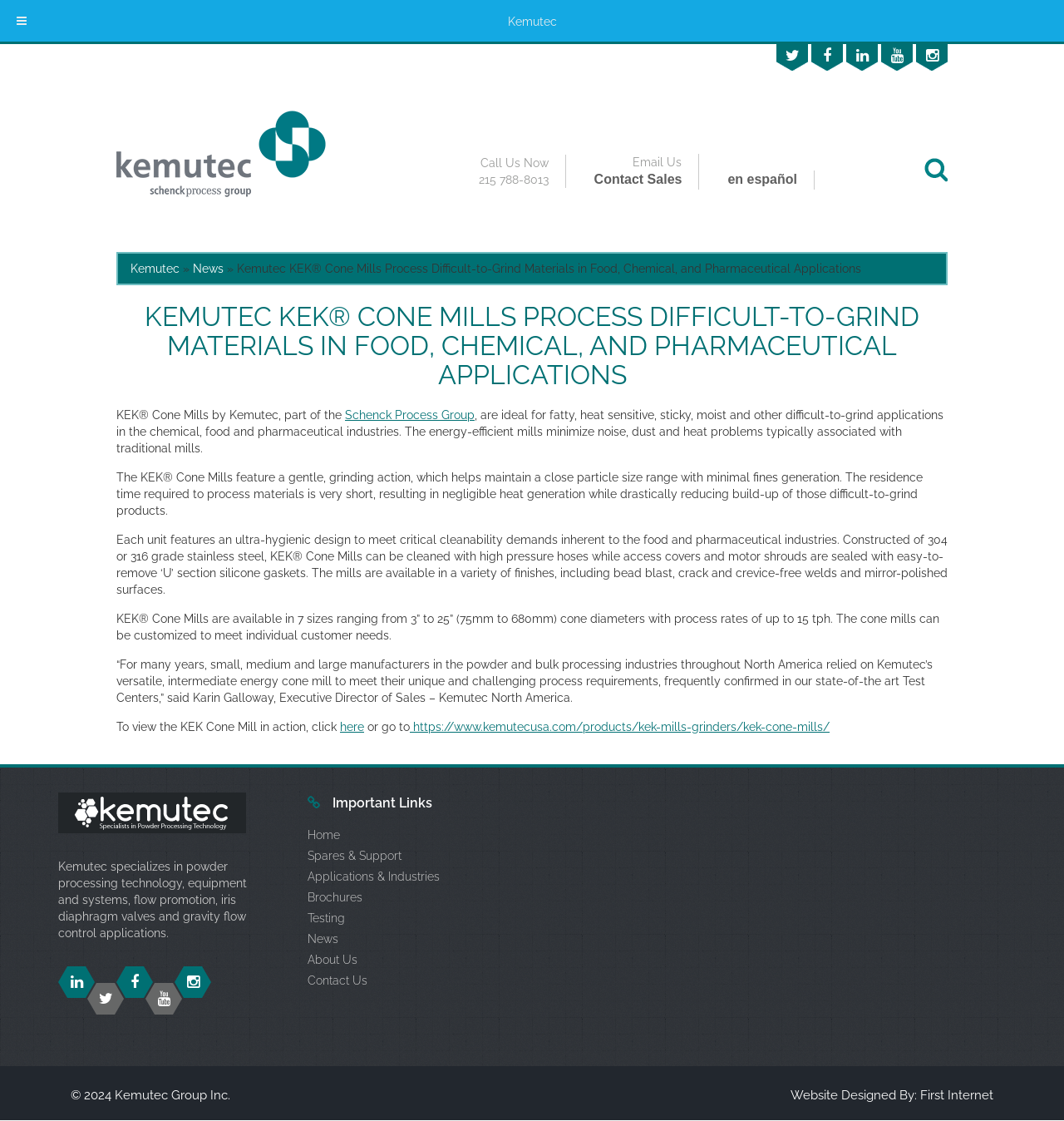Give a one-word or one-phrase response to the question:
What is the company name?

Kemutec